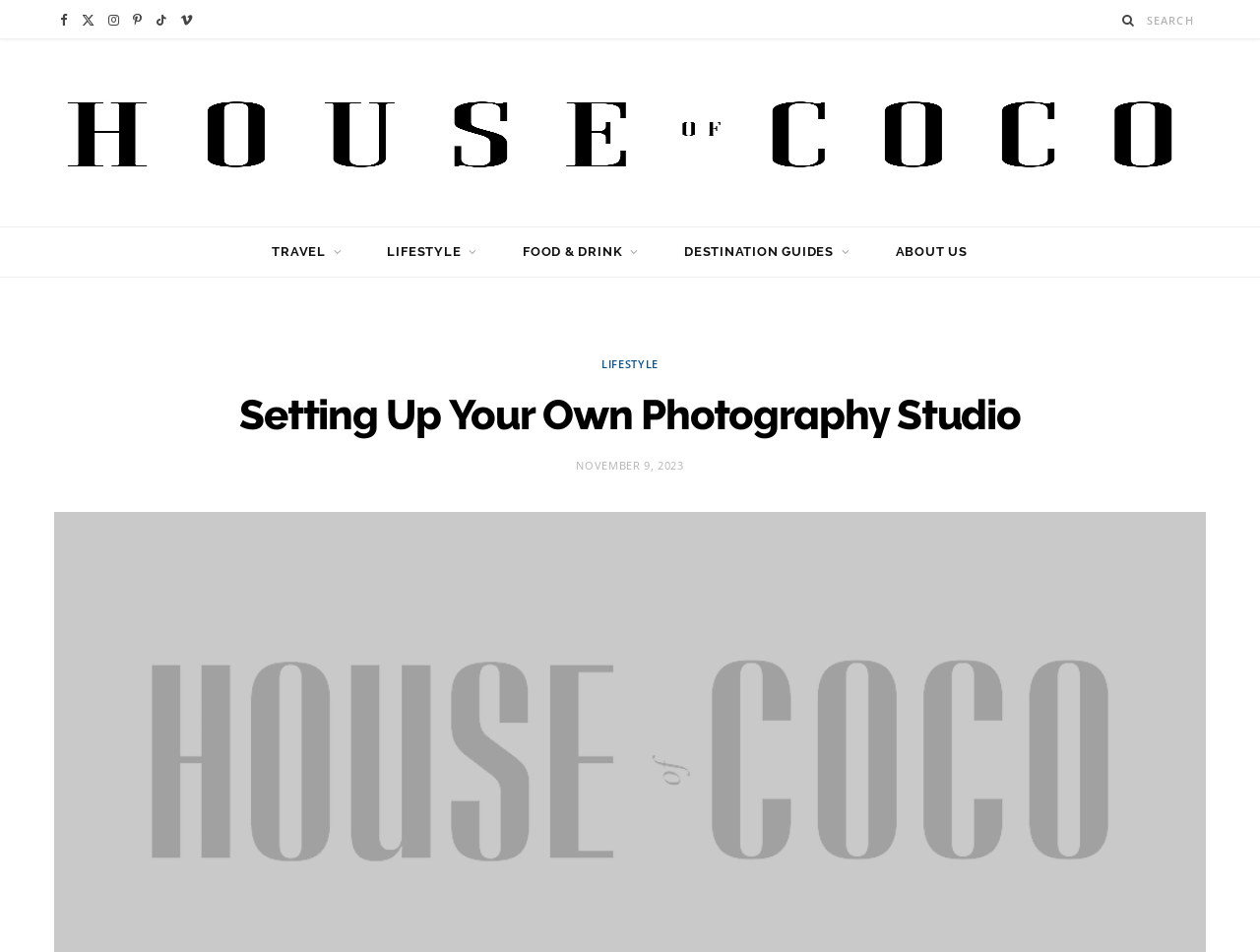Based on the element description "Vimeo", predict the bounding box coordinates of the UI element.

[0.138, 0.001, 0.158, 0.042]